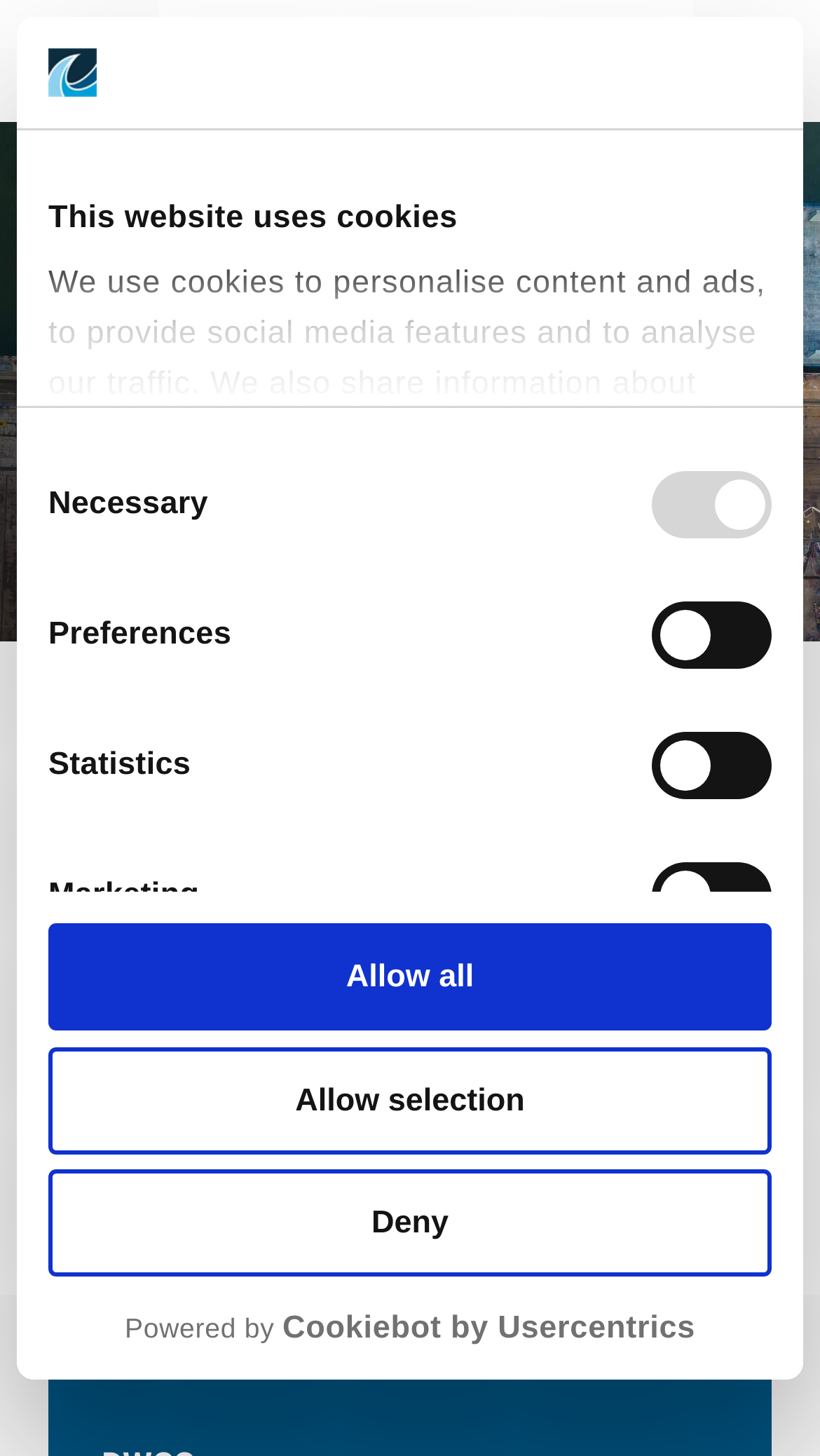What type of ship is M/S Aura?
Using the information from the image, provide a comprehensive answer to the question.

I inferred this answer by looking at the heading 'M/S Aura' and the subsequent heading 'Multipurpose deck cargo carrier', which suggests that M/S Aura is a type of multipurpose deck cargo carrier.